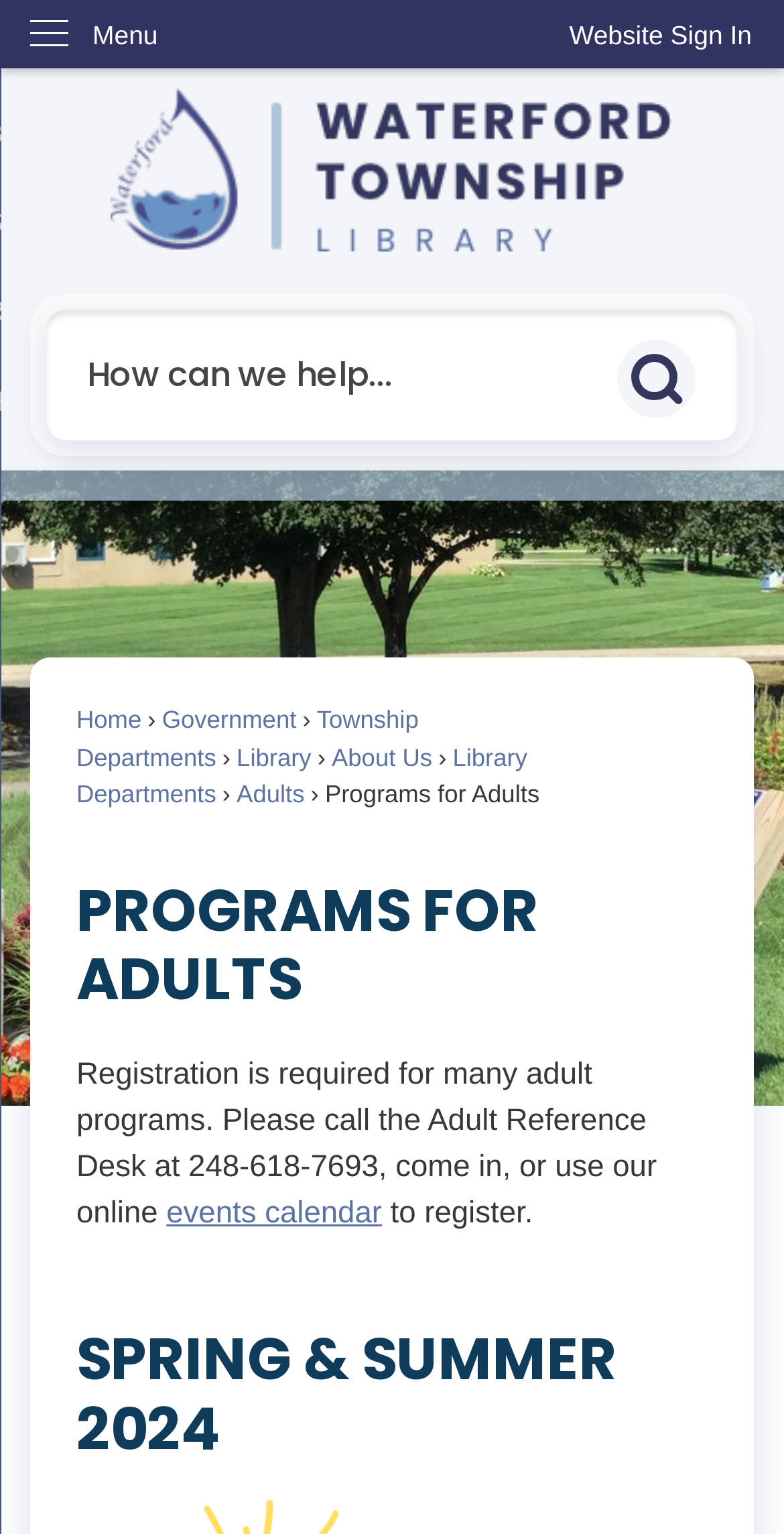Find the bounding box coordinates of the clickable region needed to perform the following instruction: "go to My Account". The coordinates should be provided as four float numbers between 0 and 1, i.e., [left, top, right, bottom].

None